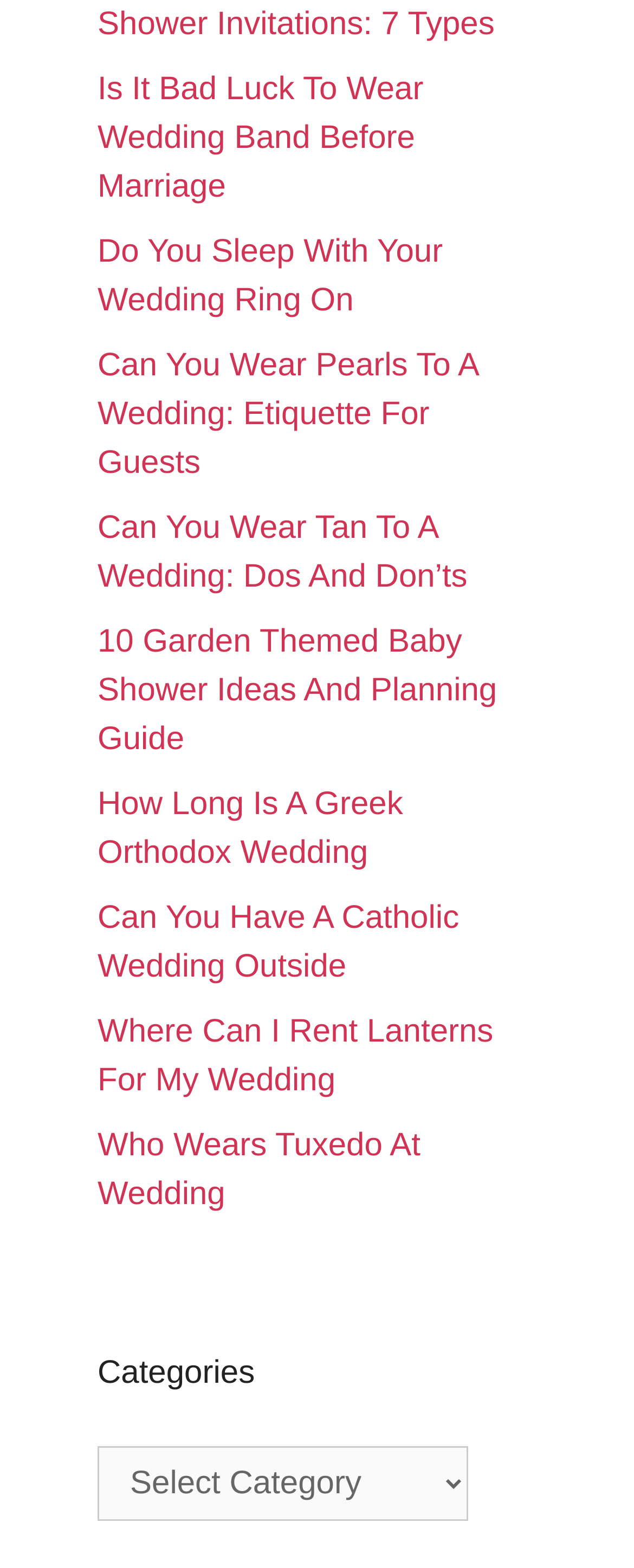Identify the coordinates of the bounding box for the element that must be clicked to accomplish the instruction: "Explore 'Where Can I Rent Lanterns For My Wedding'".

[0.154, 0.647, 0.778, 0.701]